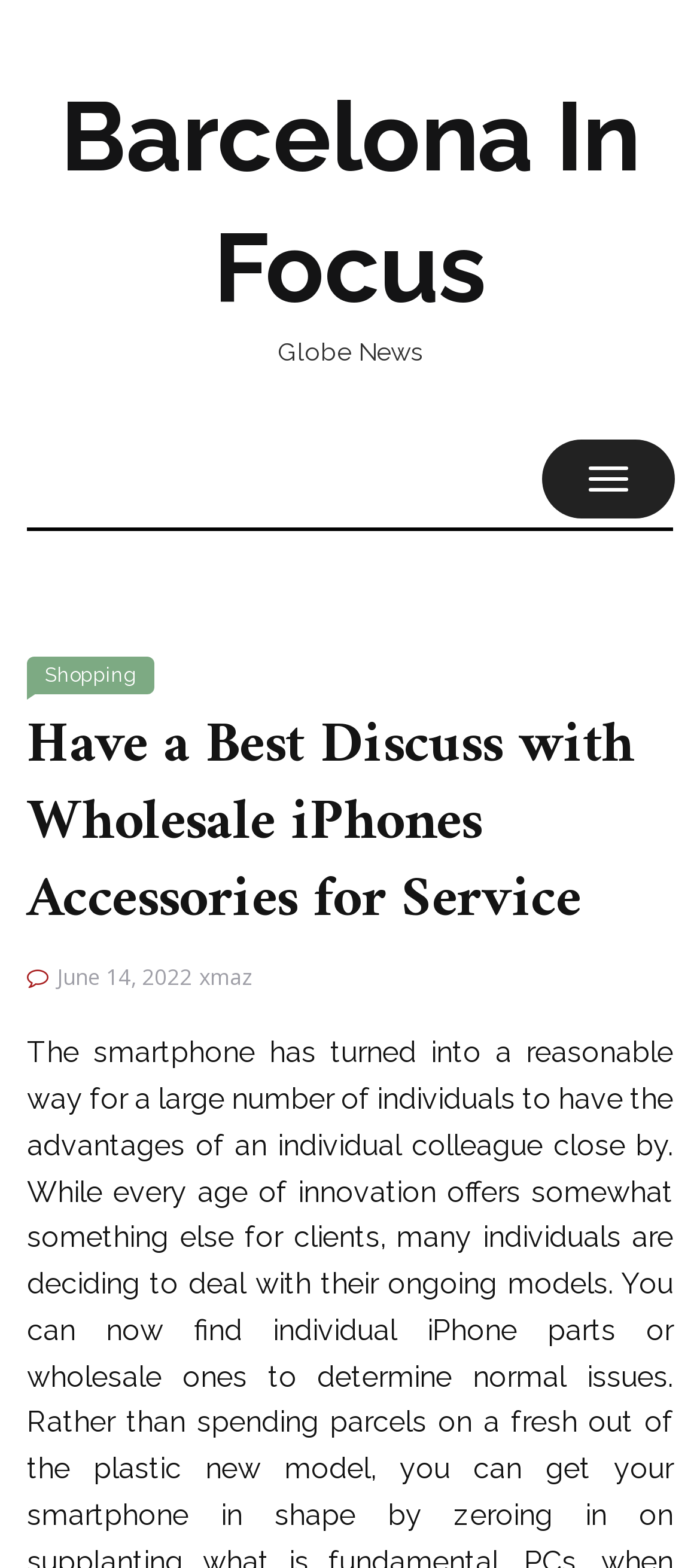Use one word or a short phrase to answer the question provided: 
What is the topic of the article?

Wholesale iPhones Accessories for Service